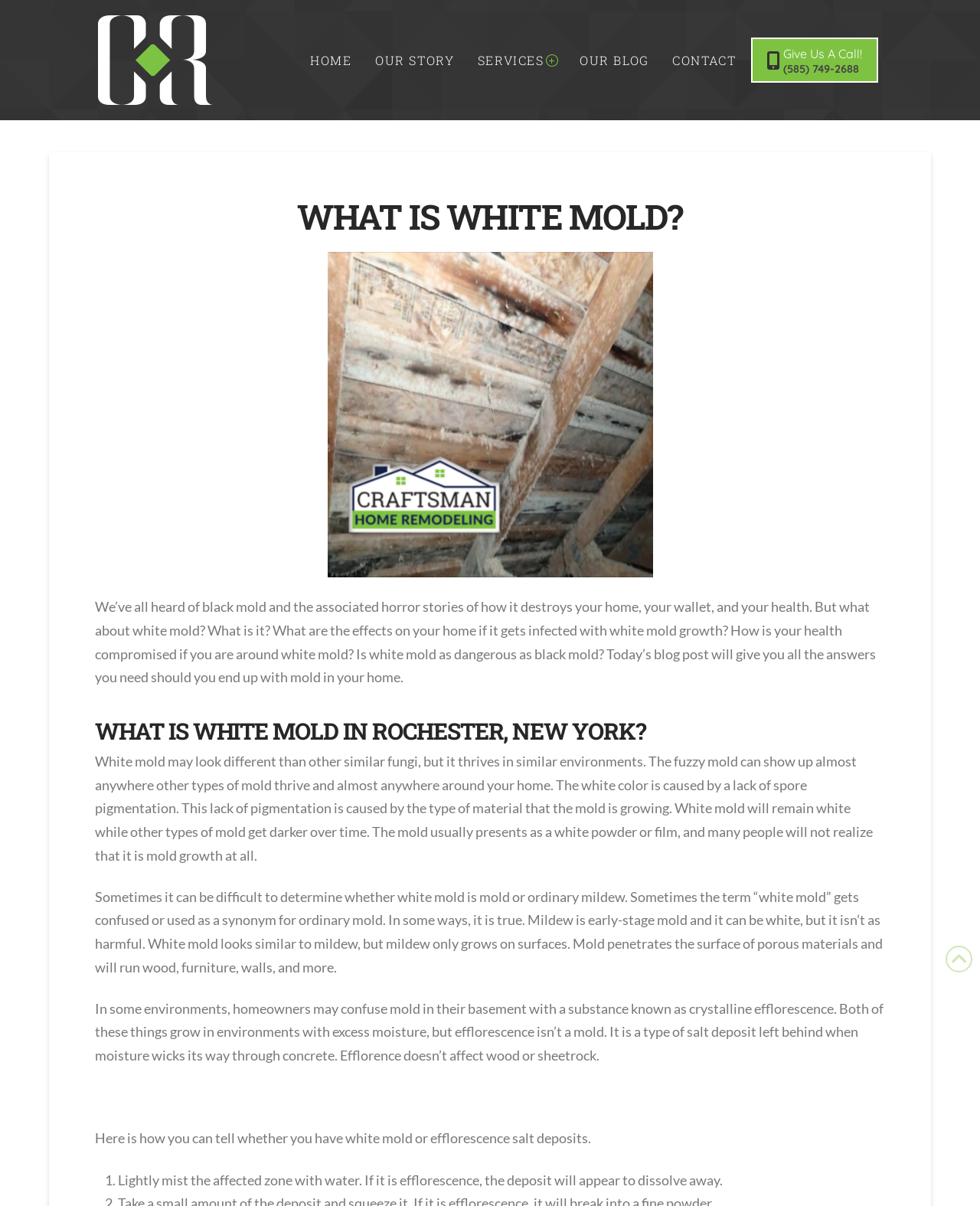Please determine the bounding box coordinates of the element's region to click in order to carry out the following instruction: "Go back to the top of the page". The coordinates should be four float numbers between 0 and 1, i.e., [left, top, right, bottom].

[0.965, 0.784, 0.992, 0.806]